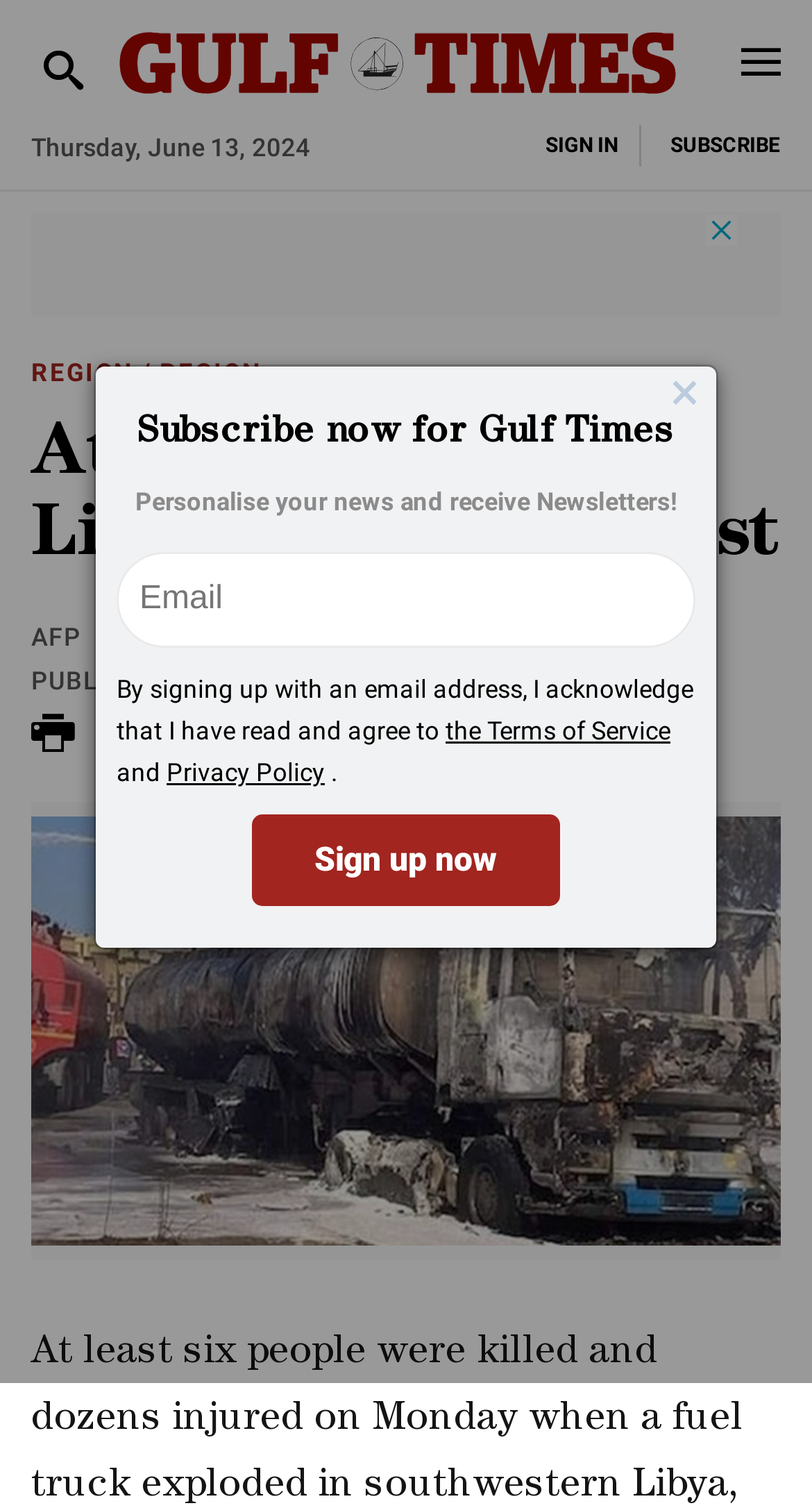Can you give a comprehensive explanation to the question given the content of the image?
What is the name of the news organization?

I found the name of the news organization by looking at the image element with the text 'Gulf Times' which is located at the bottom of the webpage.